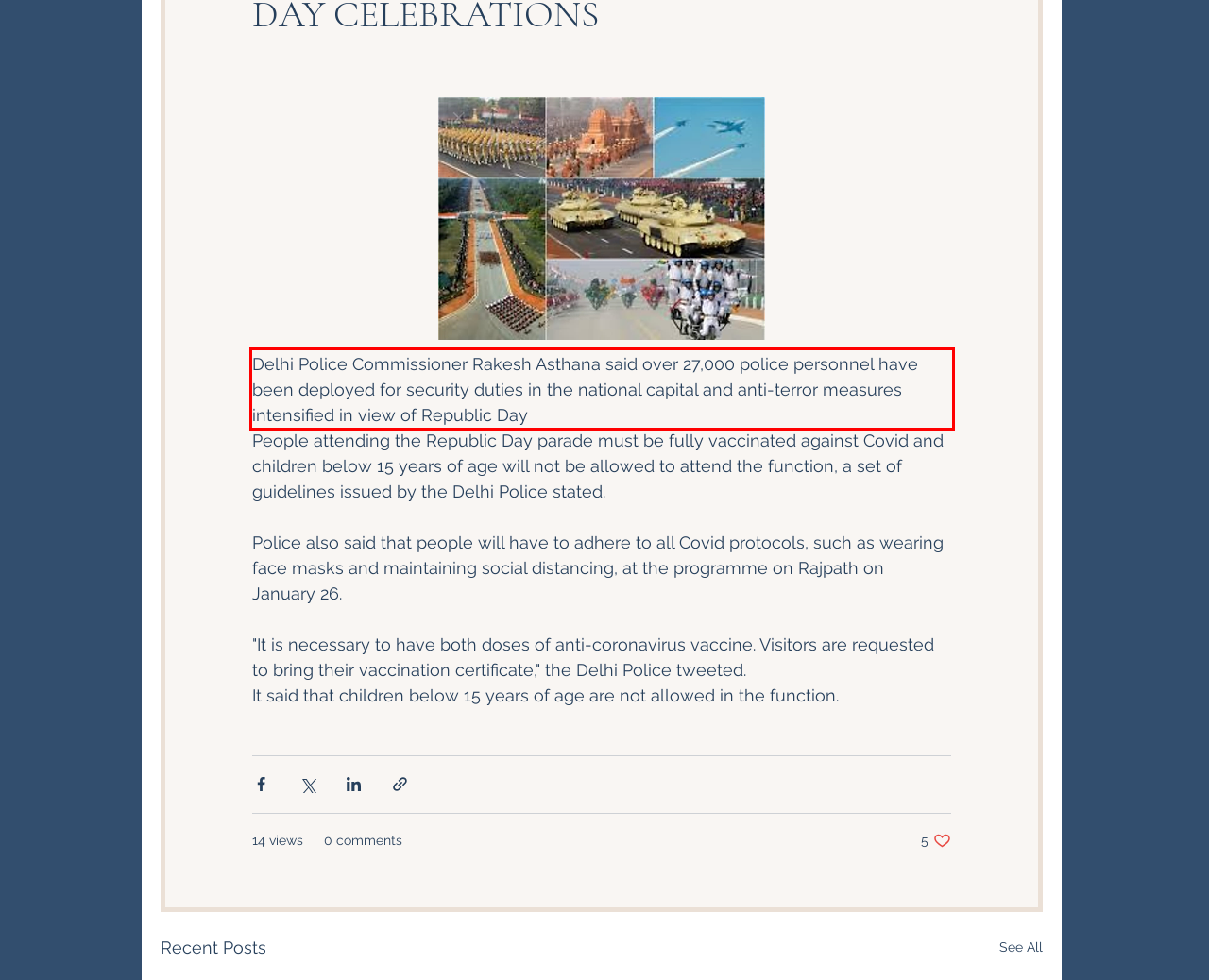You have a screenshot of a webpage with a red bounding box. Identify and extract the text content located inside the red bounding box.

Delhi Police Commissioner Rakesh Asthana said over 27,000 police personnel have been deployed for security duties in the national capital and anti-terror measures intensified in view of Republic Day